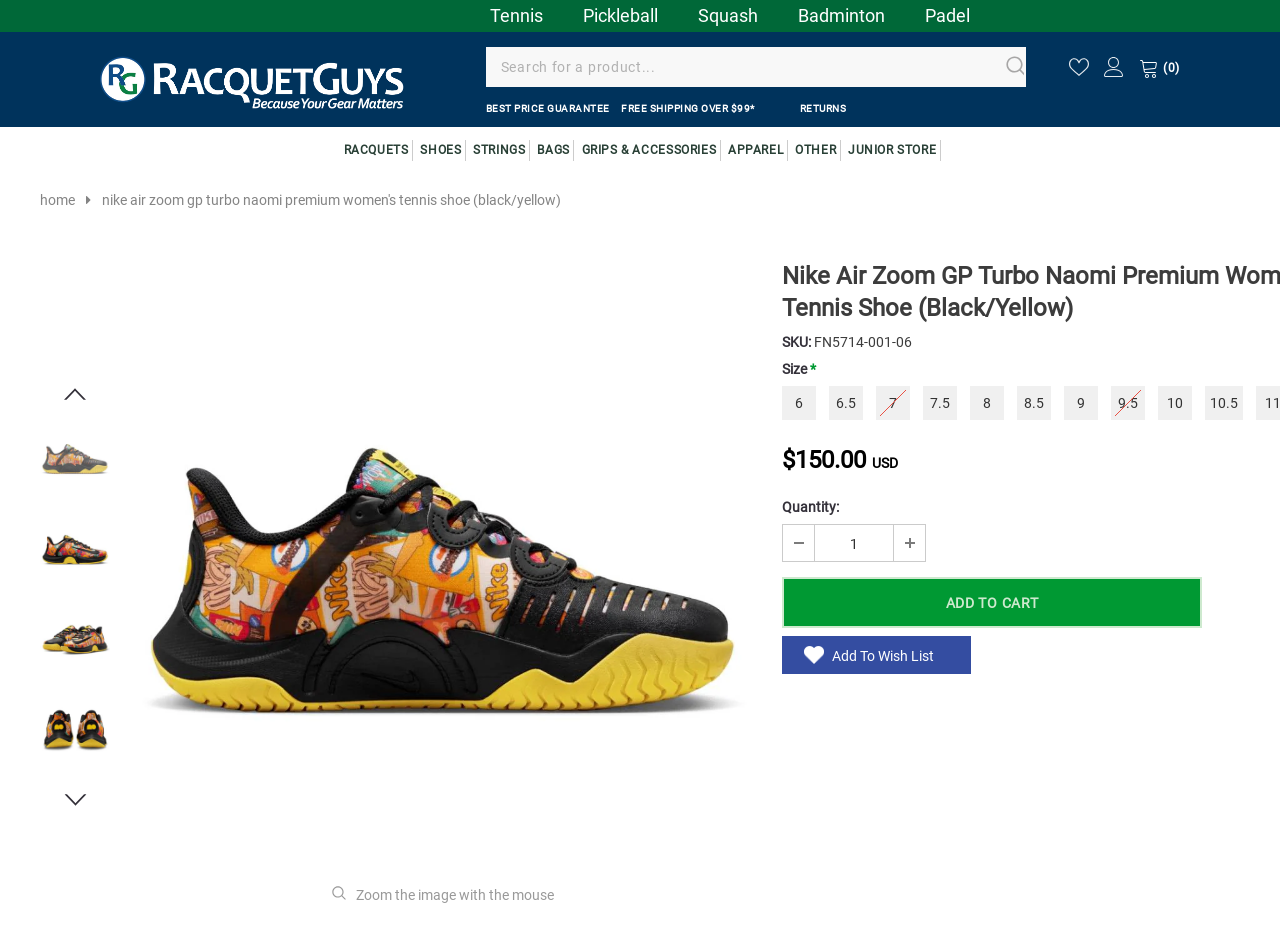For the following element description, predict the bounding box coordinates in the format (top-left x, top-left y, bottom-right x, bottom-right y). All values should be floating point numbers between 0 and 1. Description: Junior Store

[0.743, 0.136, 0.849, 0.187]